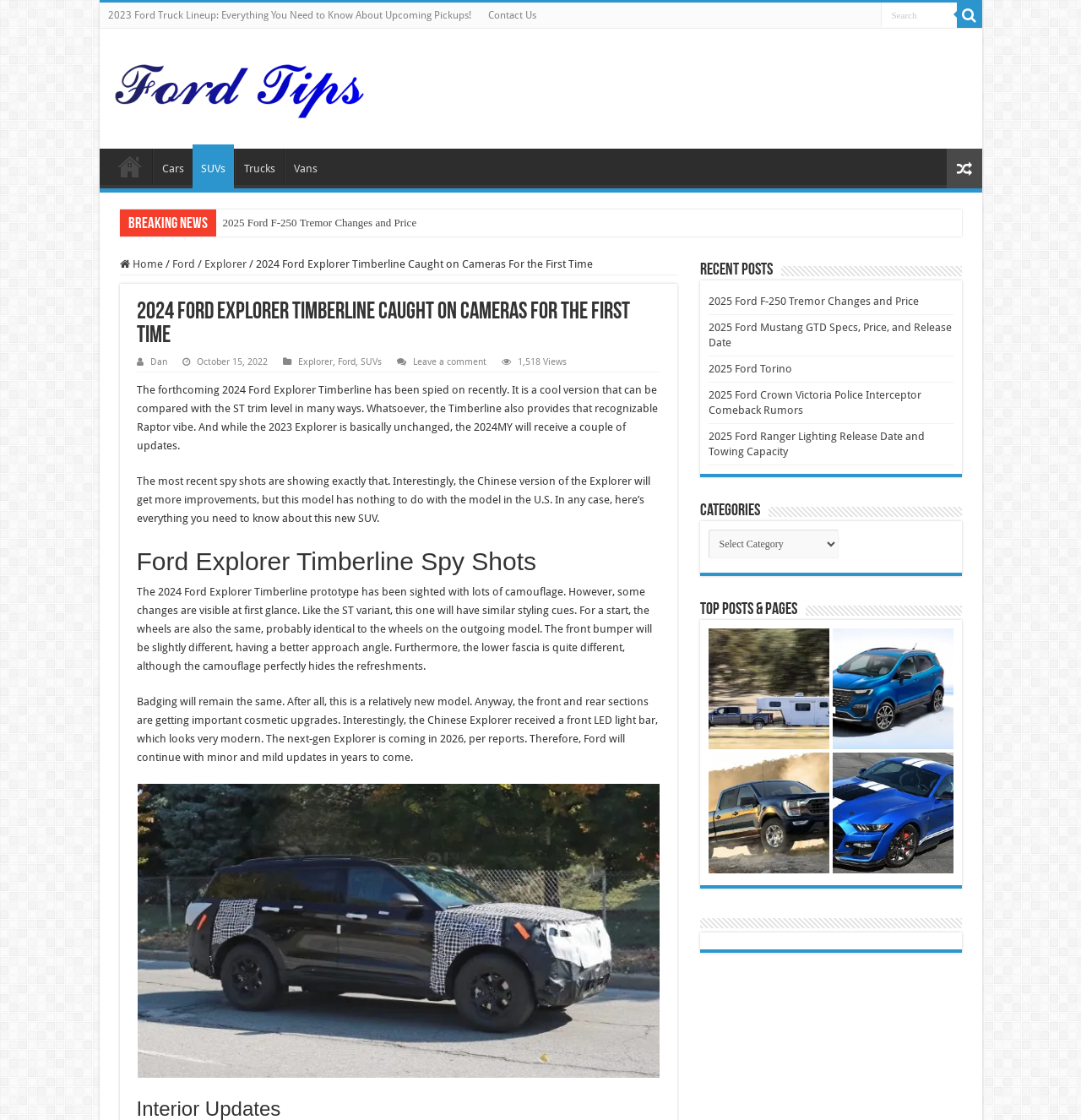Can you identify the bounding box coordinates of the clickable region needed to carry out this instruction: 'Explore Ford SUVs'? The coordinates should be four float numbers within the range of 0 to 1, stated as [left, top, right, bottom].

[0.178, 0.129, 0.216, 0.168]